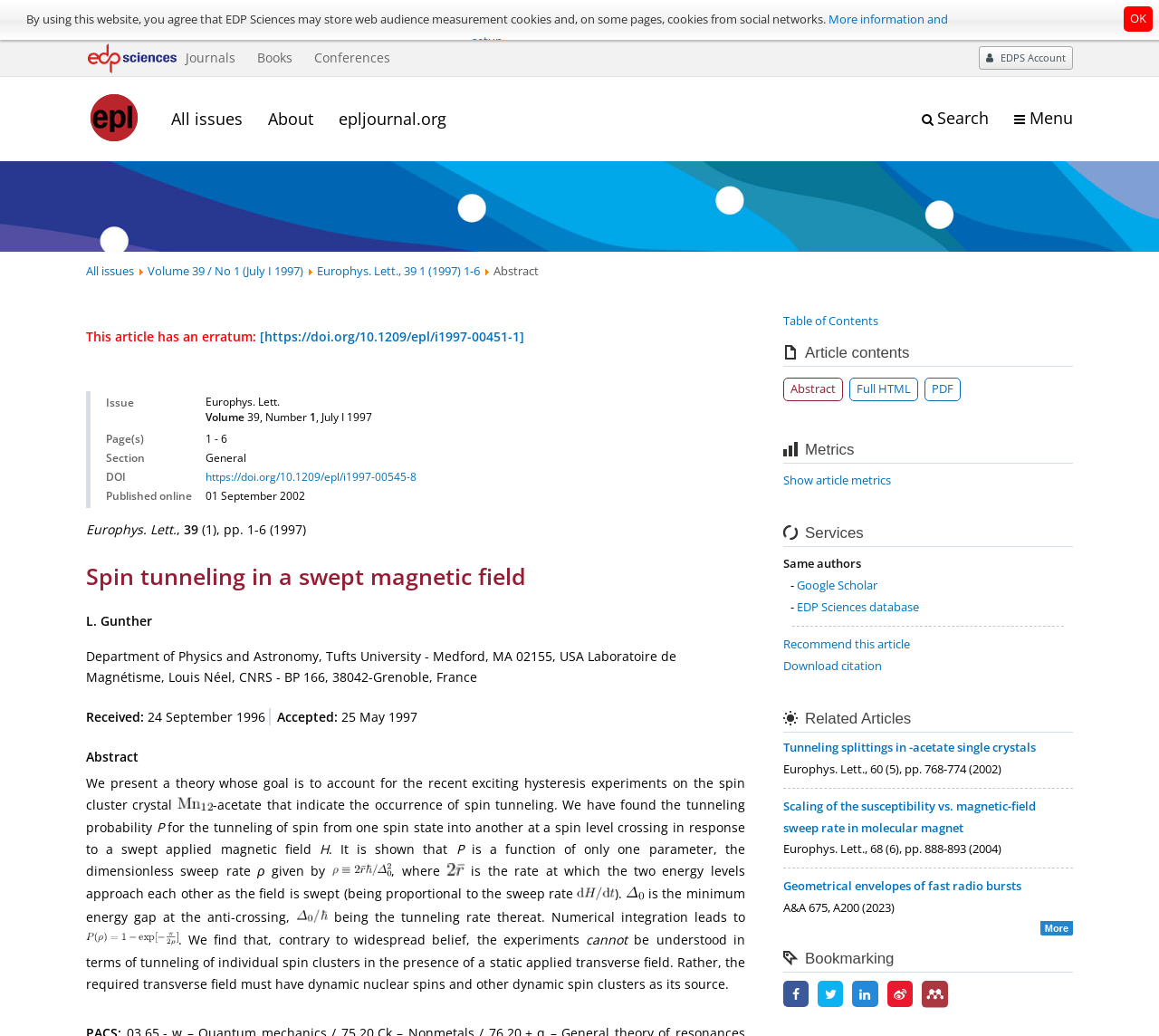Construct a comprehensive caption that outlines the webpage's structure and content.

This webpage is about a scientific article titled "Spin tunneling in a swept magnetic field" published in the European Physical Letters (EPL) journal. At the top of the page, there is a navigation menu with links to "Journals", "Books", "Conferences", and "EDP Sciences" logo. Below the menu, there is a search bar and a link to "EPL" journal.

The main content of the page is divided into several sections. The first section displays the article's title, authors, and affiliations. The title "Spin tunneling in a swept magnetic field" is prominently displayed, followed by the authors' names and their affiliations.

The next section provides a table with information about the article, including the issue, page numbers, section, and DOI. Below the table, there is an abstract of the article, which summarizes the research on spin tunneling in a swept magnetic field.

The article's content is divided into sections, including the introduction, where the authors present their theory and goals. The text is interspersed with mathematical equations and symbols, indicating a technical and scientific discussion. There are also several images and graphs throughout the article, which are not explicitly described.

At the bottom of the page, there are links to related articles and a copyright notice. Additionally, there is a notification about the use of cookies on the website and a link to more information about it.